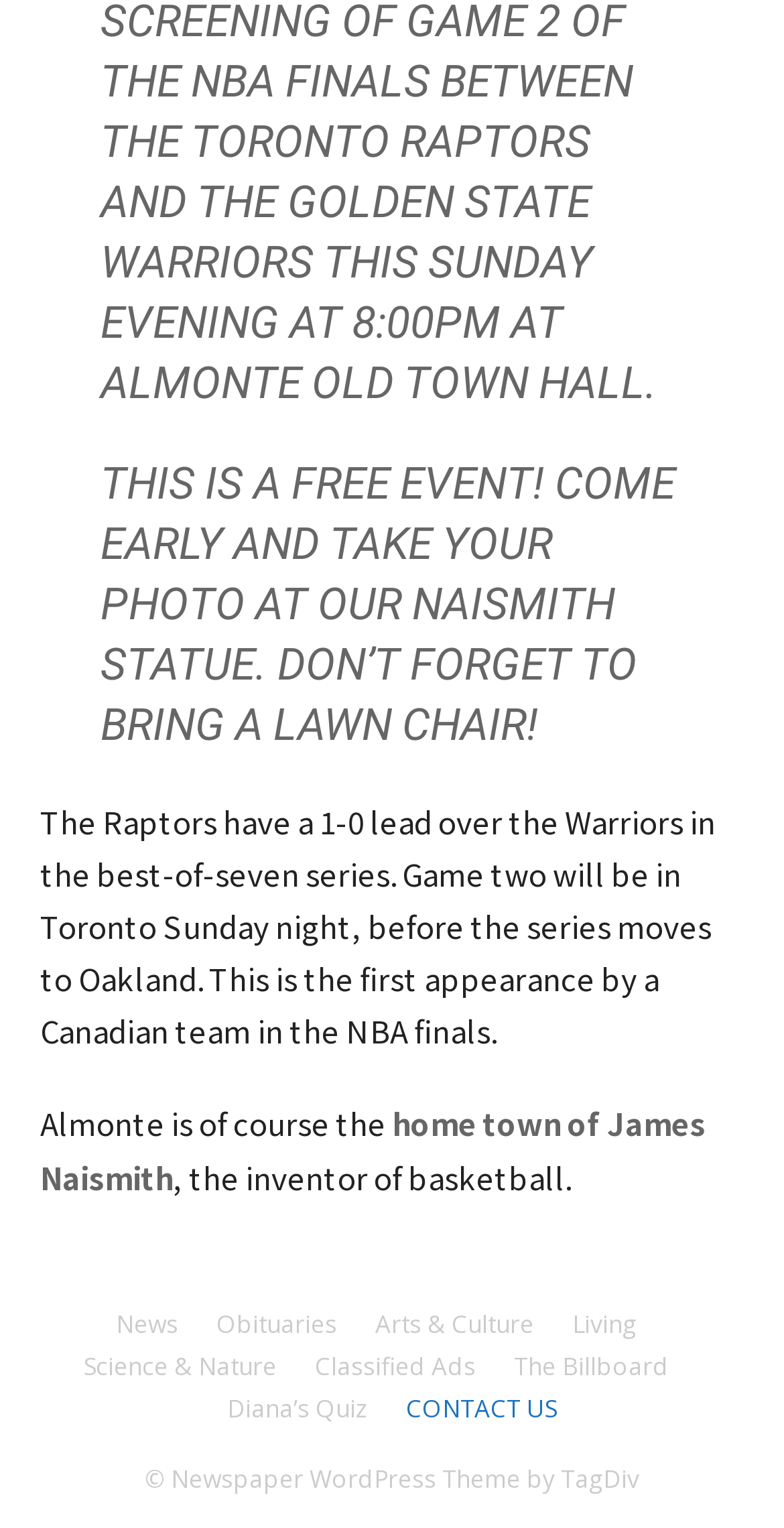Respond to the question below with a concise word or phrase:
How many categories are available in the webpage?

8